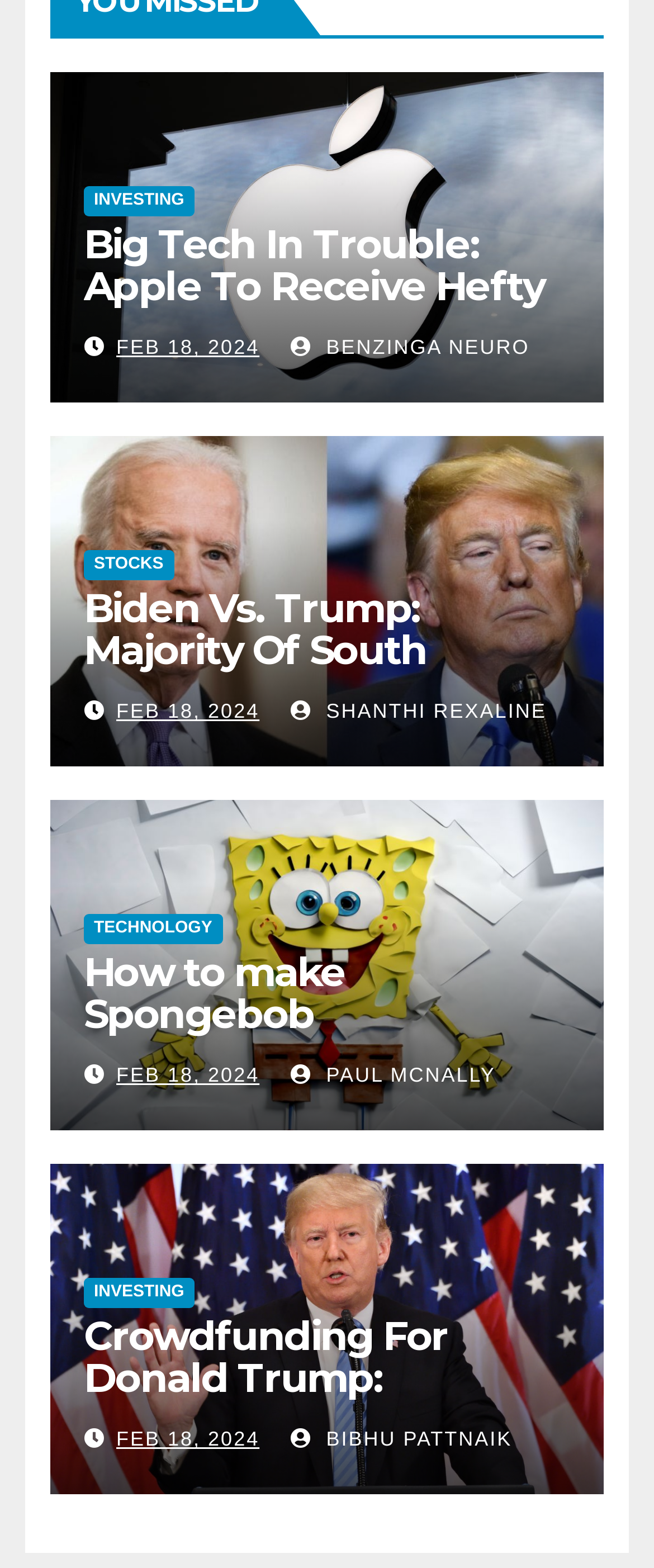Find the bounding box coordinates of the element's region that should be clicked in order to follow the given instruction: "Explore the 'TECHNOLOGY' section". The coordinates should consist of four float numbers between 0 and 1, i.e., [left, top, right, bottom].

[0.128, 0.583, 0.34, 0.603]